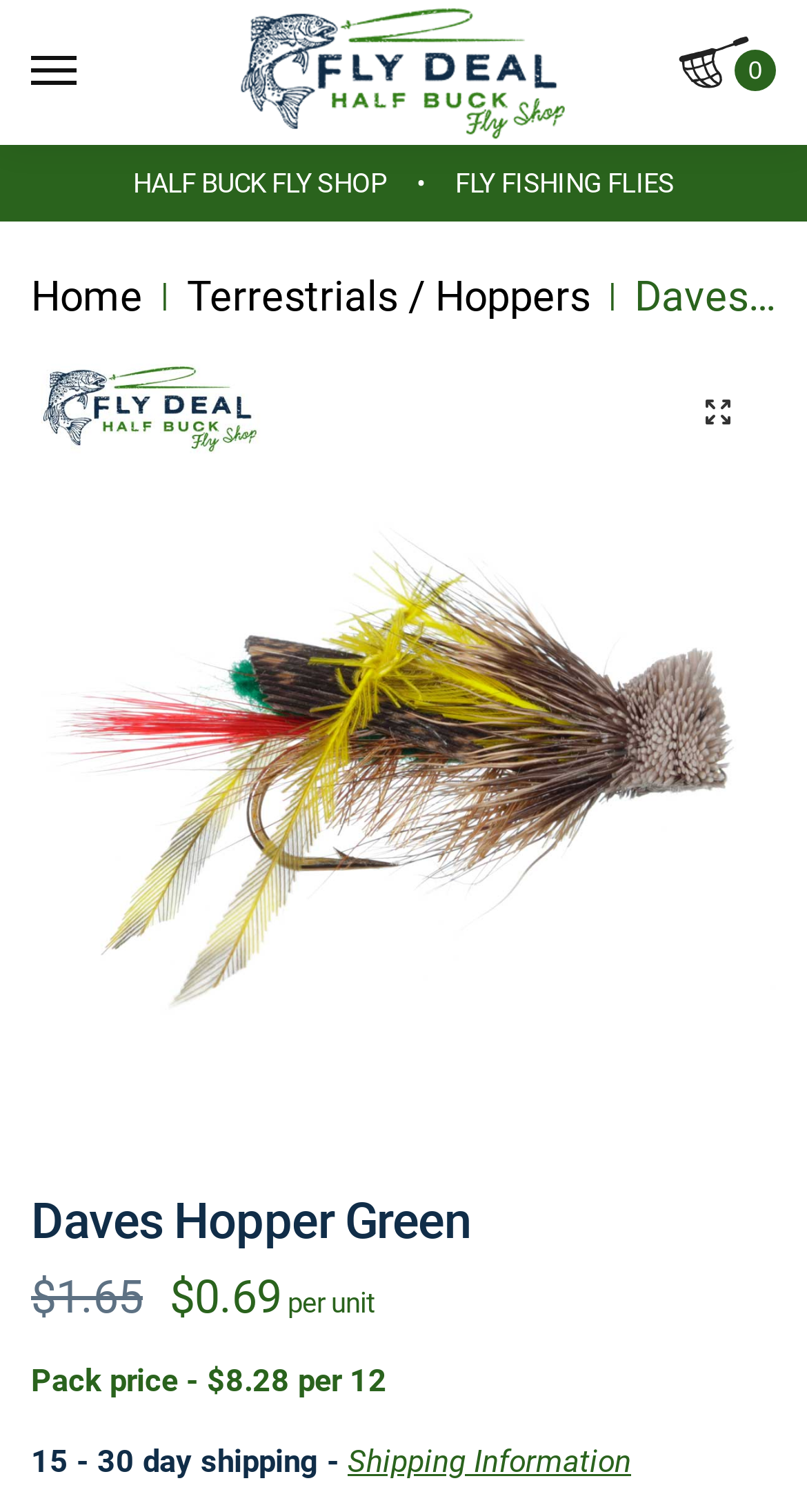What is the name of the fly?
Using the image as a reference, answer the question in detail.

I found the answer by looking at the heading element that says 'Daves Hopper Green'.